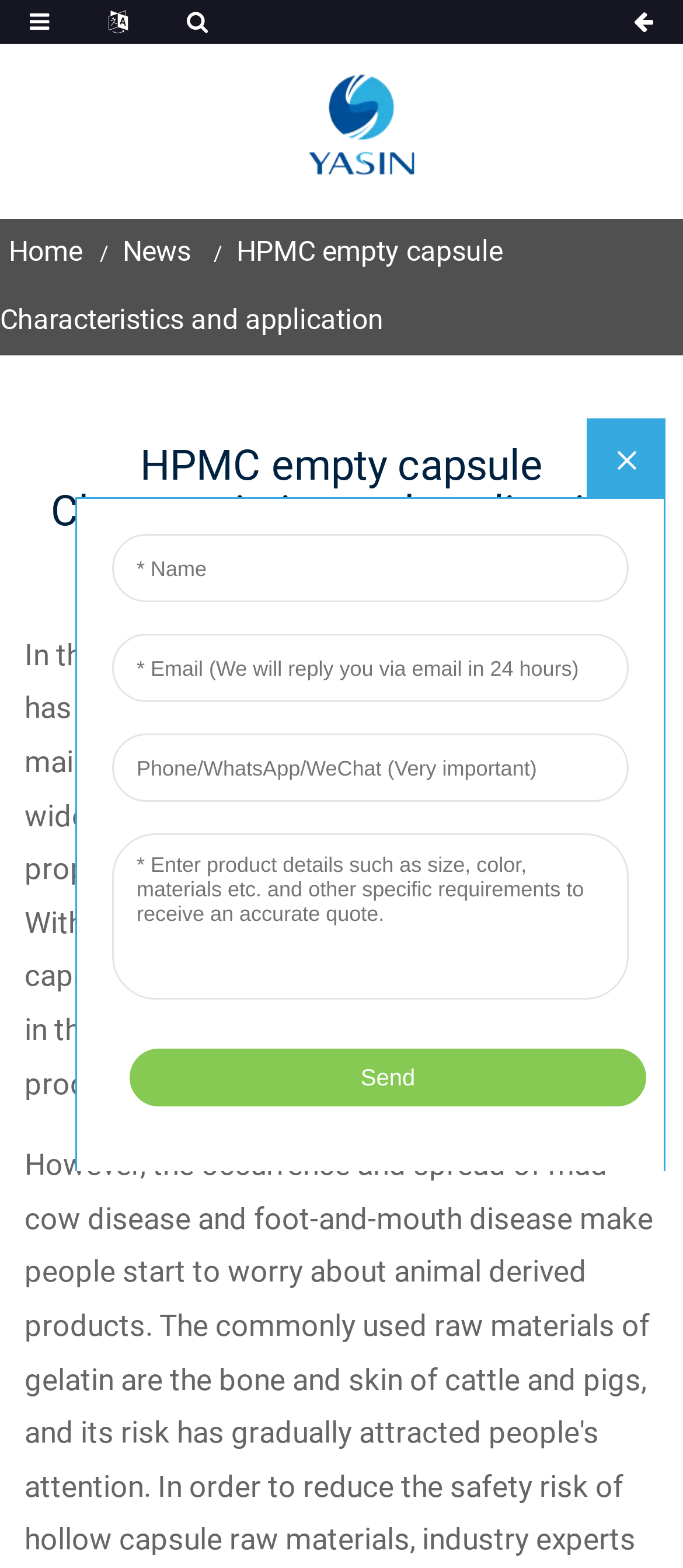Answer the question in one word or a short phrase:
What is the logo of the website?

LOGO